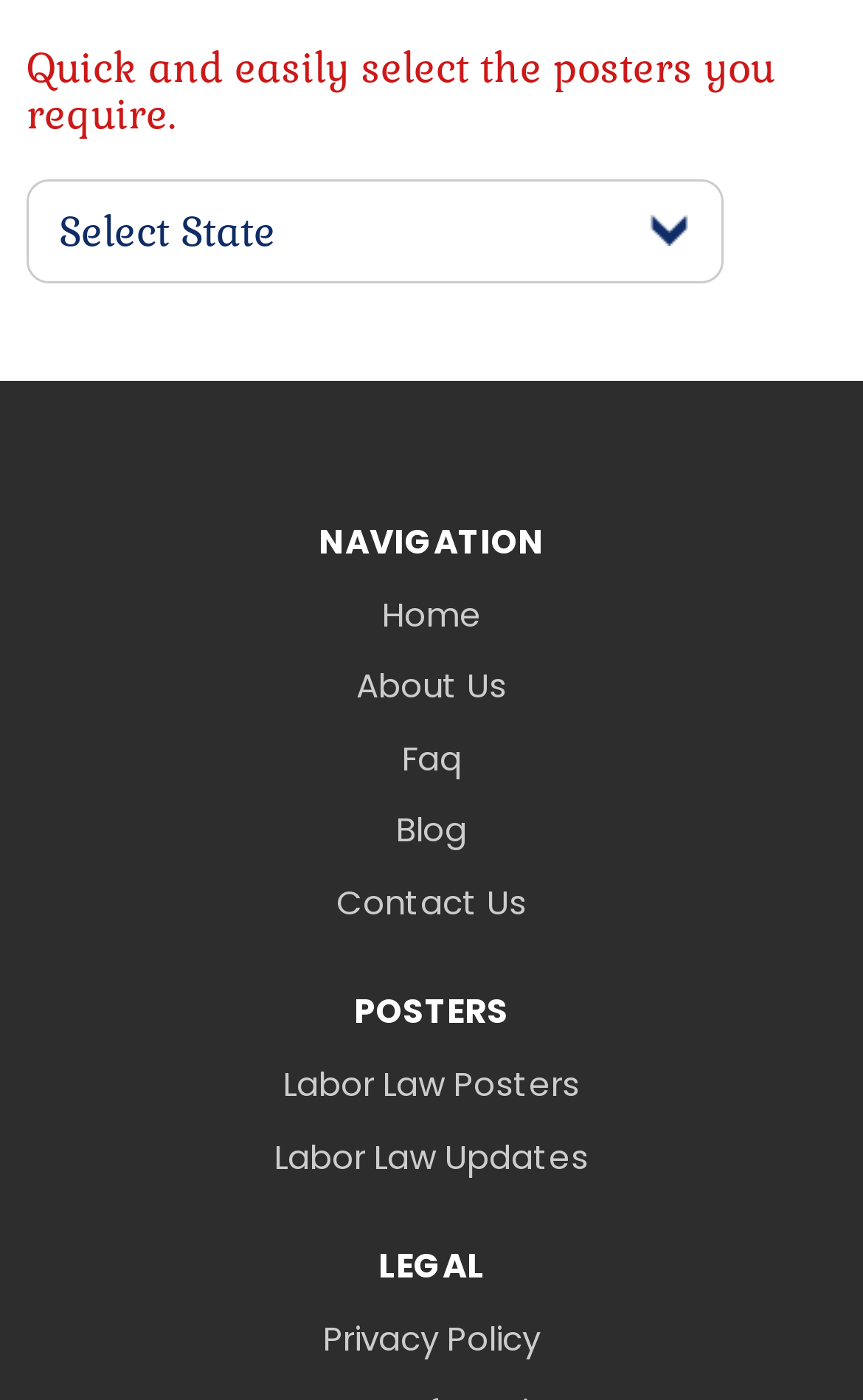From the webpage screenshot, predict the bounding box of the UI element that matches this description: "Home".

[0.031, 0.414, 0.969, 0.466]